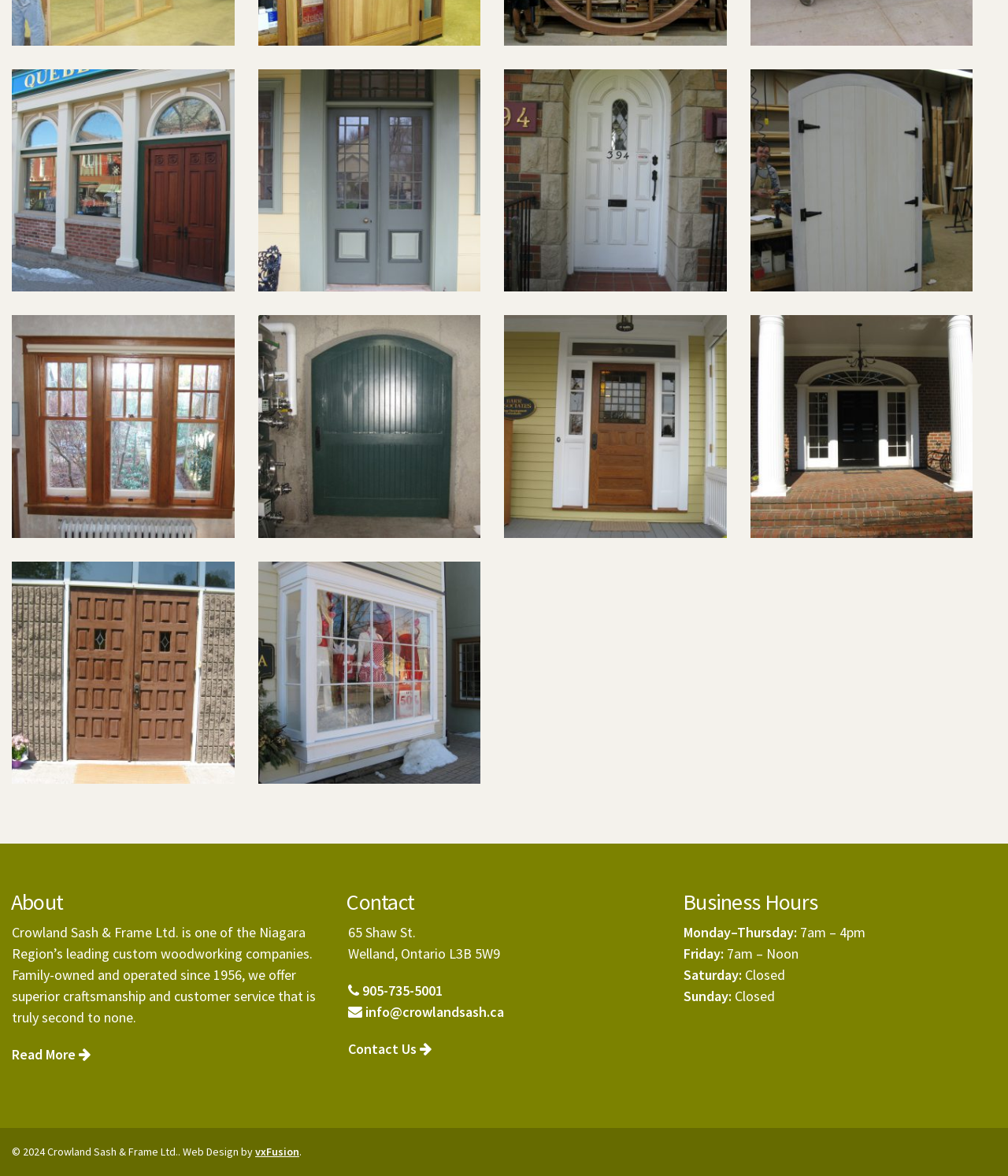Ascertain the bounding box coordinates for the UI element detailed here: "info@crowlandsash.ca". The coordinates should be provided as [left, top, right, bottom] with each value being a float between 0 and 1.

[0.345, 0.853, 0.5, 0.868]